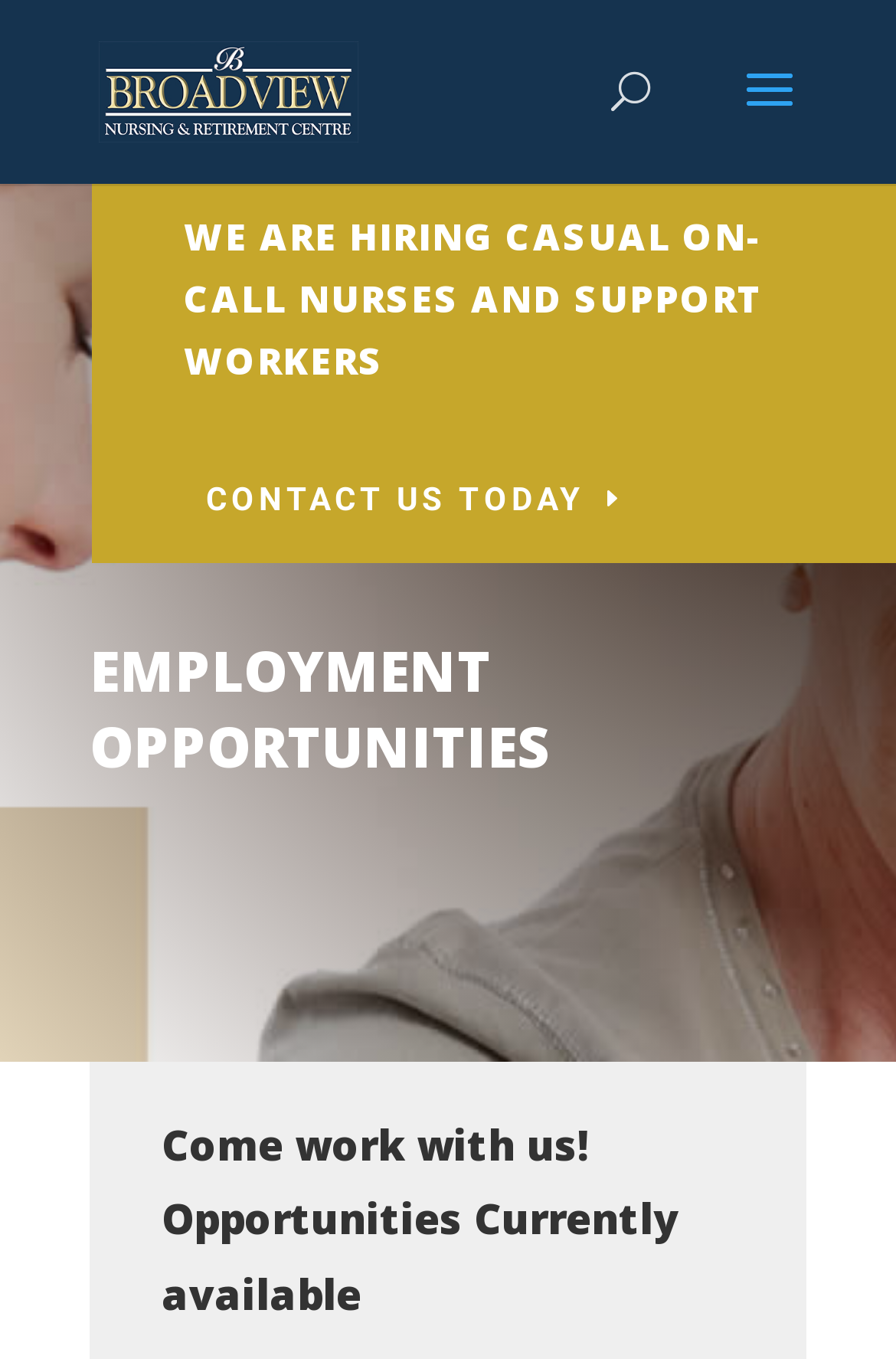Explain in detail what is displayed on the webpage.

The webpage is about employment opportunities at Broadview Nursing and Retirement Centre in Smiths Falls, Ontario. At the top left of the page, there is a link and an image, both labeled "Broadview Nursing and Retirement Centre". 

Below the top section, there is a search bar that spans almost the entire width of the page. 

Underneath the search bar, there is a prominent heading that reads "WE ARE HIRING CASUAL ON-CALL NURSES AND SUPPORT WORKERS". To the right of this heading, there is a call-to-action link labeled "CONTACT US TODAY E". 

Further down the page, there is another heading that says "EMPLOYMENT OPPORTUNITIES". Below this heading, there is a final heading that reads "Come work with us! Opportunities Currently available", which is positioned near the bottom of the page.